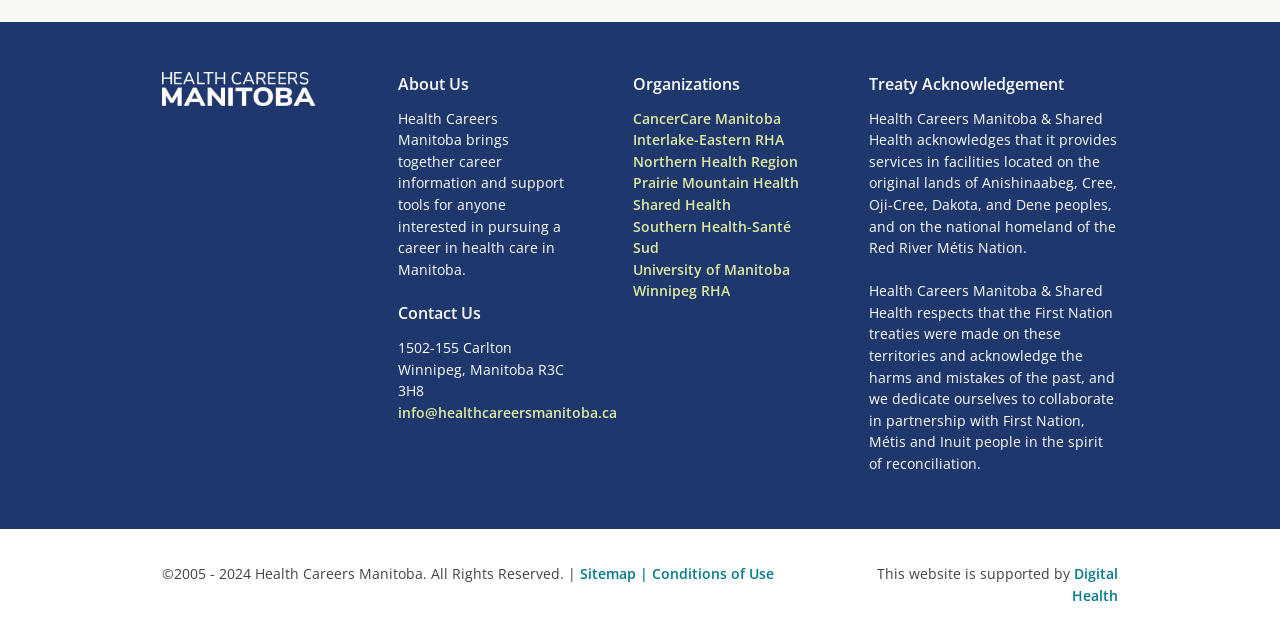What is the purpose of Health Careers Manitoba?
Carefully analyze the image and provide a thorough answer to the question.

The purpose of Health Careers Manitoba can be inferred from the static text at the top middle section of the webpage, which states 'Health Careers Manitoba brings together career information and support tools for anyone interested in pursuing a career in health care in Manitoba'.